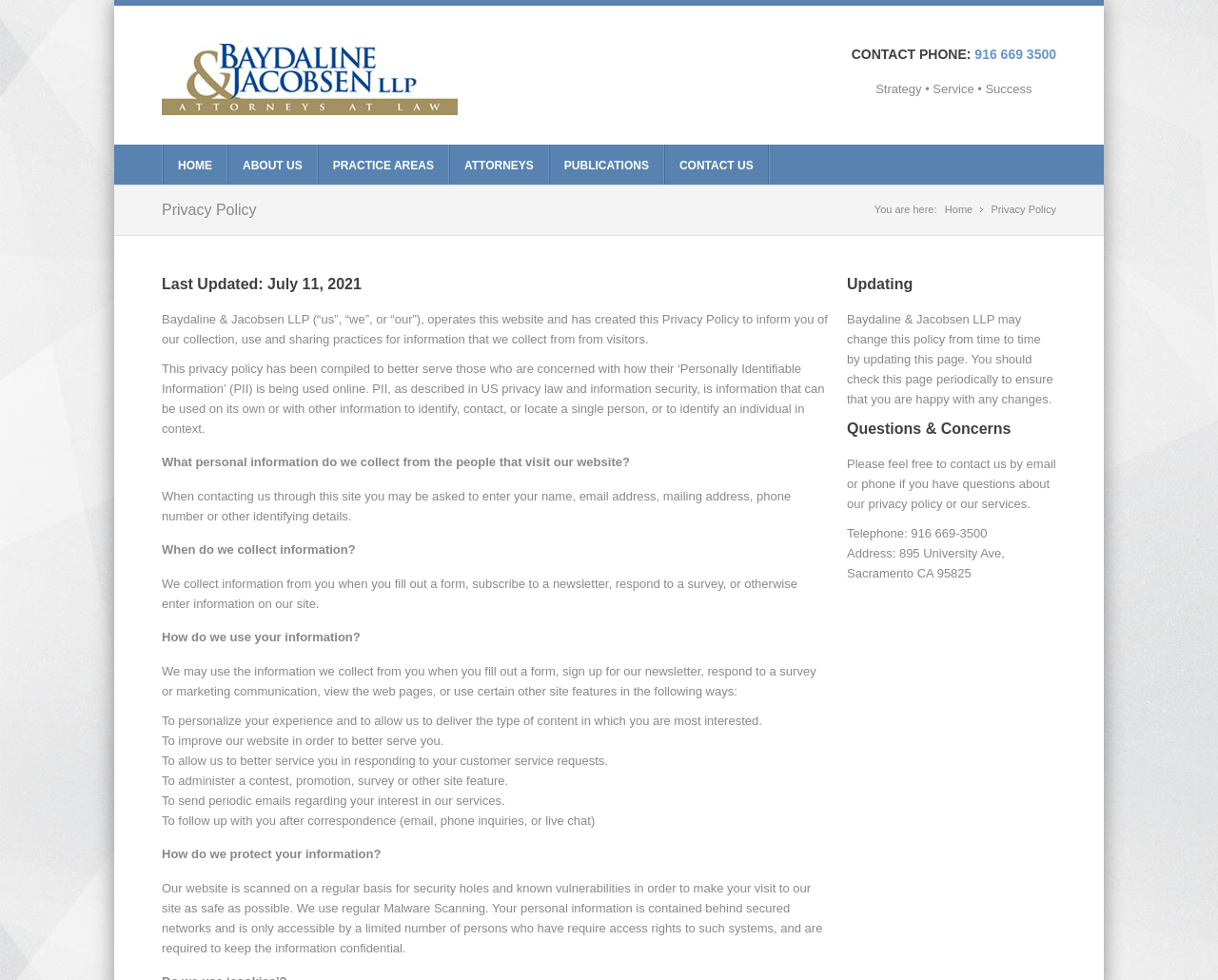Generate a thorough caption that explains the contents of the webpage.

The webpage is about the privacy policy of Baydaline and Jacobsen LLP, a law firm specializing in community association attorneys. At the top left corner, there is a link to the law firm's homepage, accompanied by an image of the firm's logo. 

Below the logo, there is a heading that displays the contact phone number of the law firm. To the right of the contact phone number, there is a static text that reads "Strategy • Service • Success". 

On the top navigation bar, there are links to different sections of the website, including "HOME", "ABOUT US", "PRACTICE AREAS", "ATTORNEYS", "PUBLICATIONS", and "CONTACT US". 

The main content of the webpage is divided into several sections, each with a heading that describes the topic. The first section is about the privacy policy, which explains how the law firm collects, uses, and shares information from visitors to their website. 

The following sections describe what personal information is collected, when it is collected, and how it is used. The law firm explains that they use the information to personalize the user's experience, improve their website, and respond to customer service requests. 

Further down the page, there are sections about how the law firm protects user information, including regular security scans and limited access to personal information. 

The final sections of the webpage are about updating the privacy policy and addressing questions and concerns. There is a heading that explains that the law firm may change the policy from time to time, and users should check the page periodically for updates. 

Below that, there is a section that invites users to contact the law firm with questions about their privacy policy or services, along with the law firm's telephone number and address.